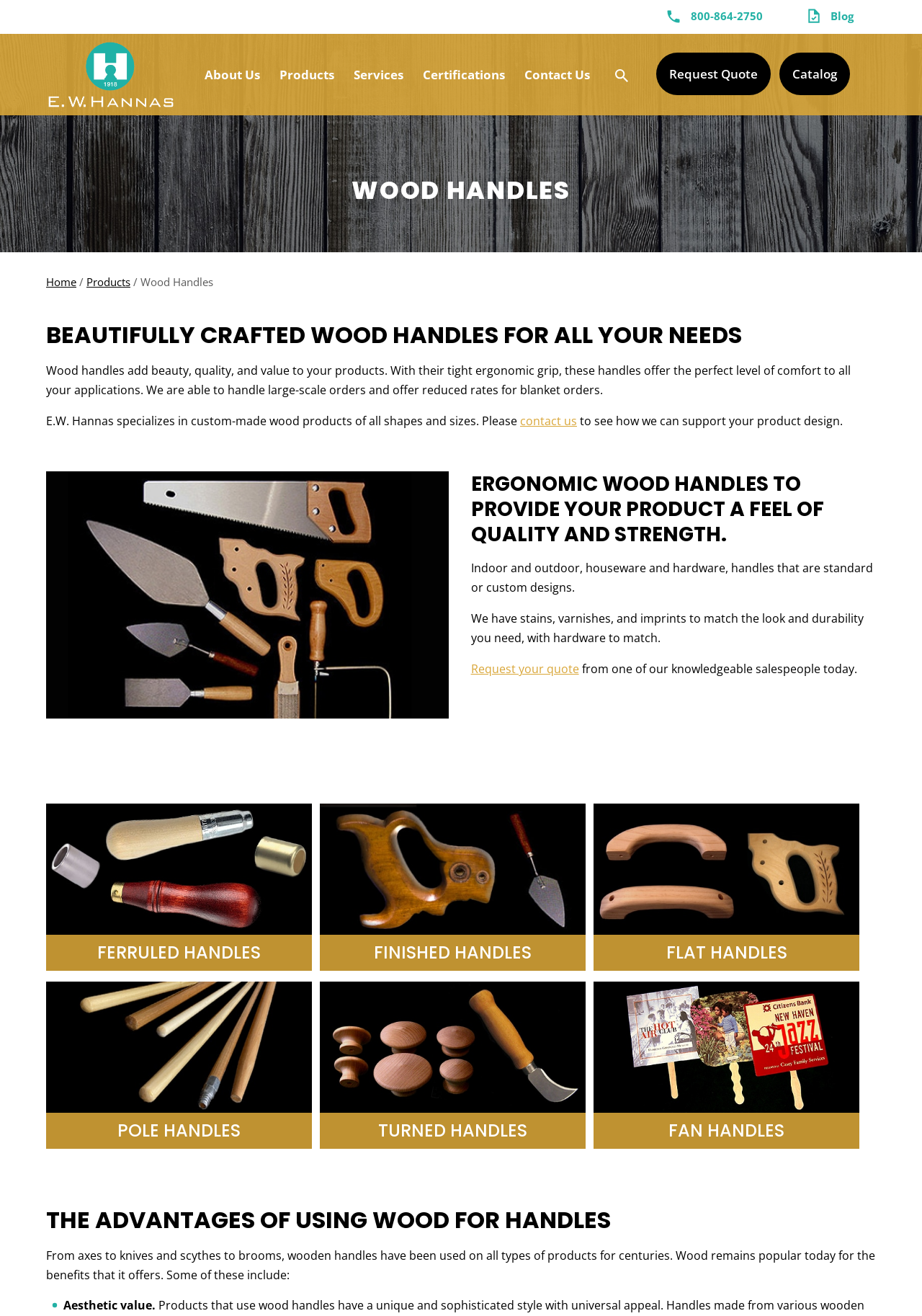Generate a comprehensive description of the contents of the webpage.

The webpage is about E.W. Hannas, a company that produces ergonomic wood handles for various applications. At the top, there is a navigation menu with links to "About Us", "Products", "Services", "Certifications", "Contact Us", and "Search". Below the navigation menu, there is a prominent heading "WOOD HANDLES" with a subheading "BEAUTIFULLY CRAFTED WOOD HANDLES FOR ALL YOUR NEEDS". 

The main content of the webpage is divided into sections, each describing a type of wood handle offered by the company. These sections include "FERRULED HANDLES", "FINISHED HANDLES", "FLAT HANDLES", "POLE HANDLES", "TURNED HANDLES", and "FAN HANDLES". Each section has an image of the corresponding type of handle, a heading, and a brief description of the handle's features and benefits. 

Throughout the webpage, there are calls-to-action, such as "Request your quote" and "contact us", encouraging visitors to reach out to the company for more information. The webpage also highlights the advantages of using wood for handles, including aesthetic value.